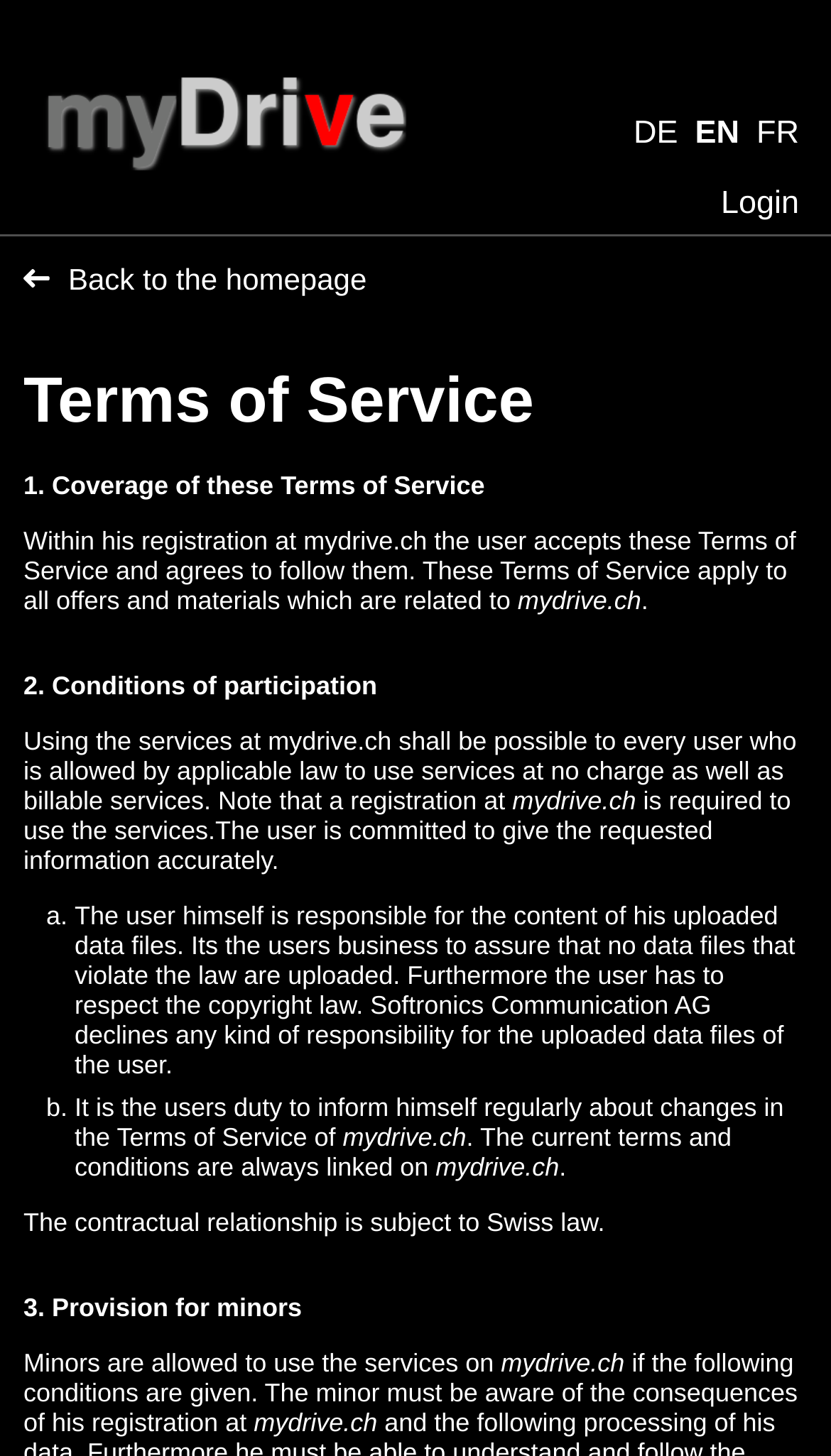Determine the bounding box of the UI element mentioned here: "Back to the homepage". The coordinates must be in the format [left, top, right, bottom] with values ranging from 0 to 1.

[0.028, 0.18, 0.441, 0.203]